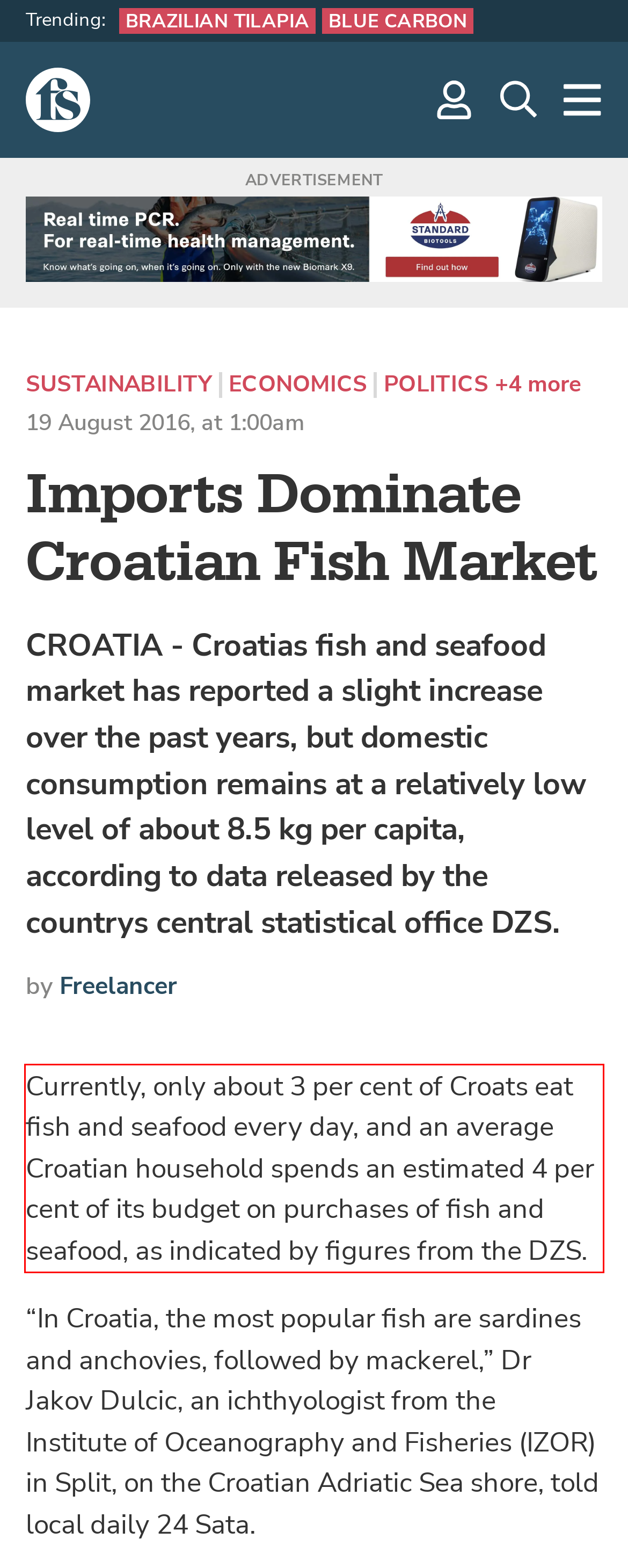Observe the screenshot of the webpage that includes a red rectangle bounding box. Conduct OCR on the content inside this red bounding box and generate the text.

Currently, only about 3 per cent of Croats eat fish and seafood every day, and an average Croatian household spends an estimated 4 per cent of its budget on purchases of fish and seafood, as indicated by figures from the DZS.